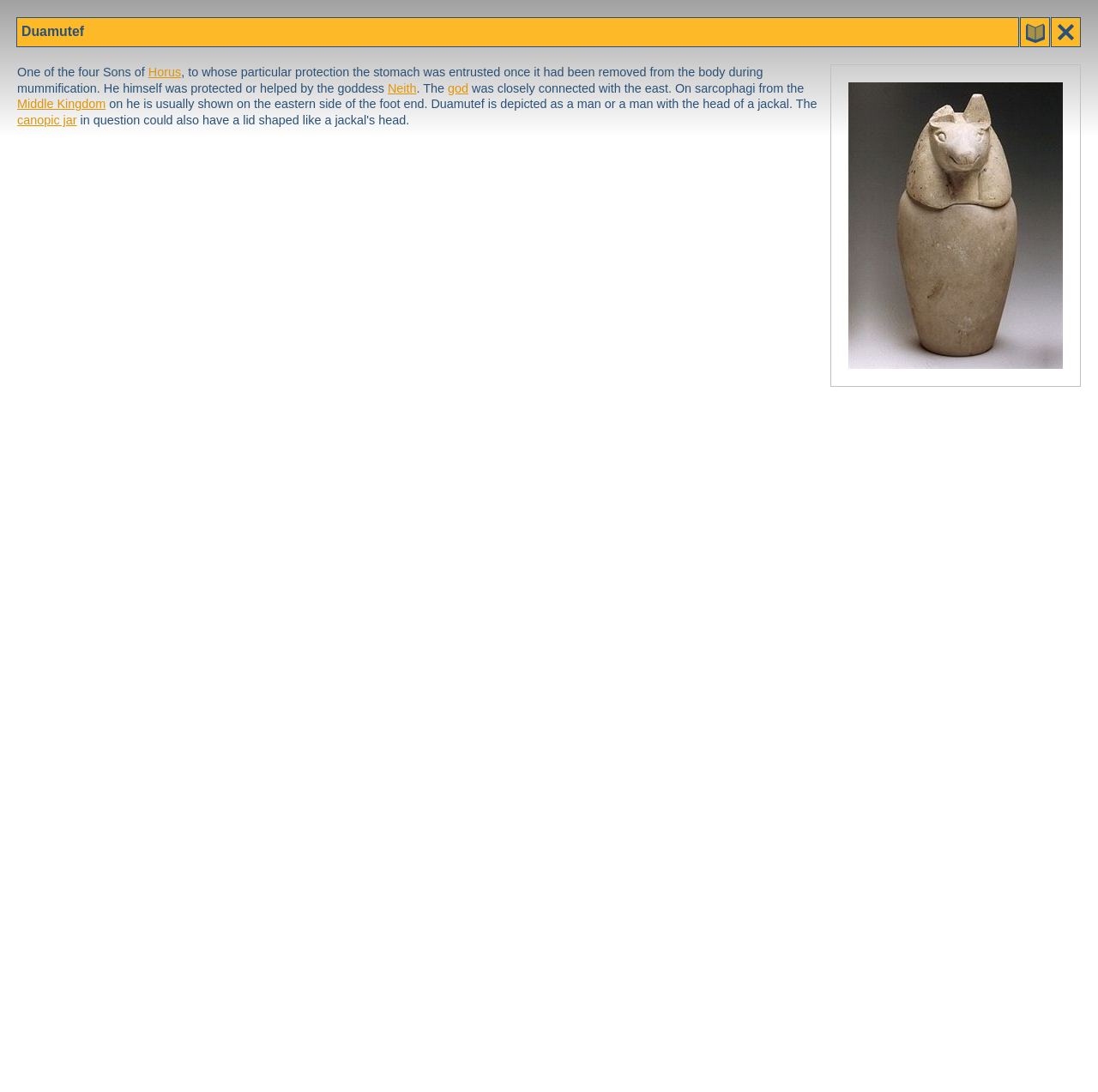Identify the bounding box for the described UI element: "Horus".

[0.135, 0.06, 0.165, 0.072]